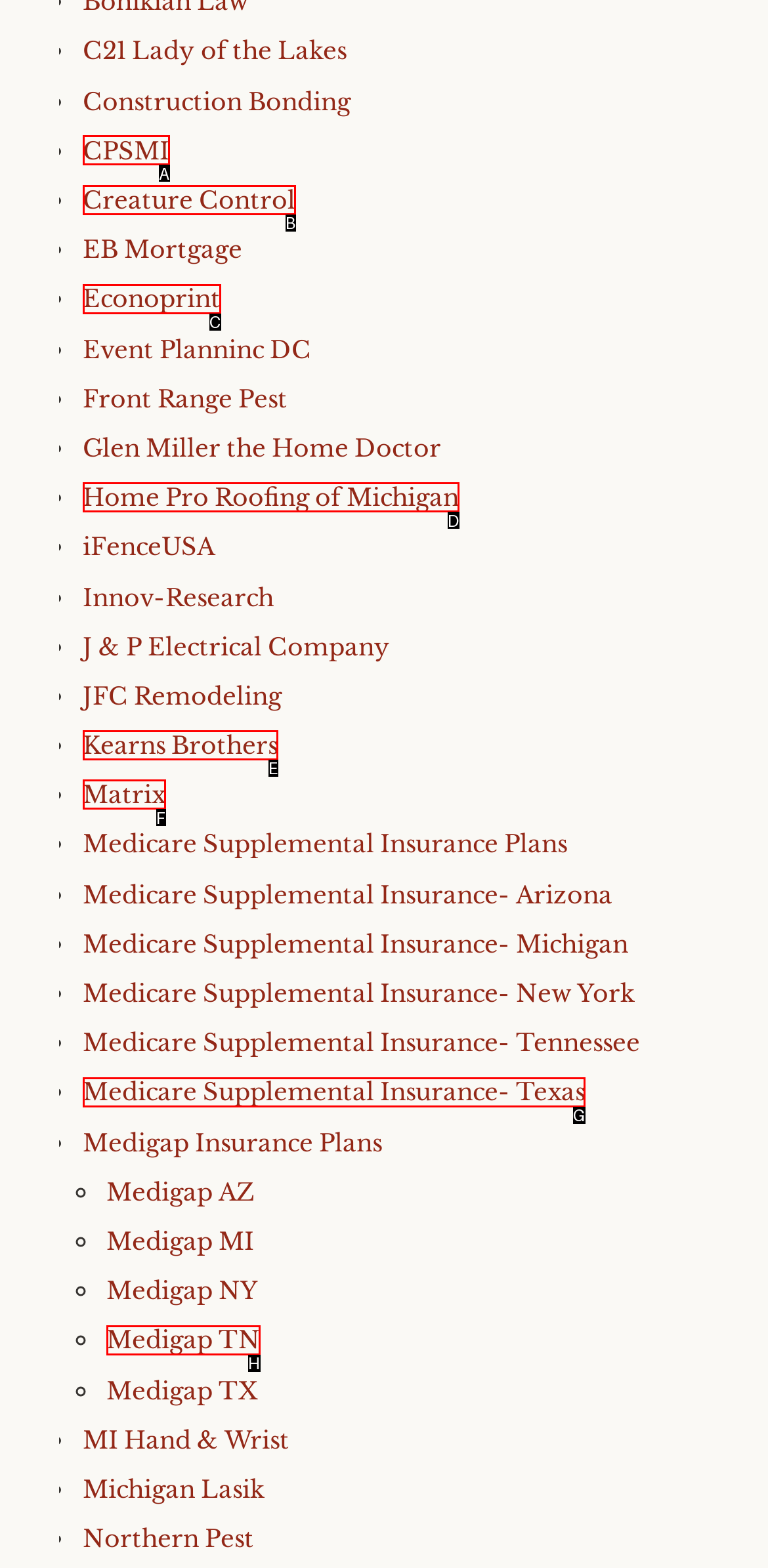Identify the option that corresponds to the given description: Follow. Reply with the letter of the chosen option directly.

None